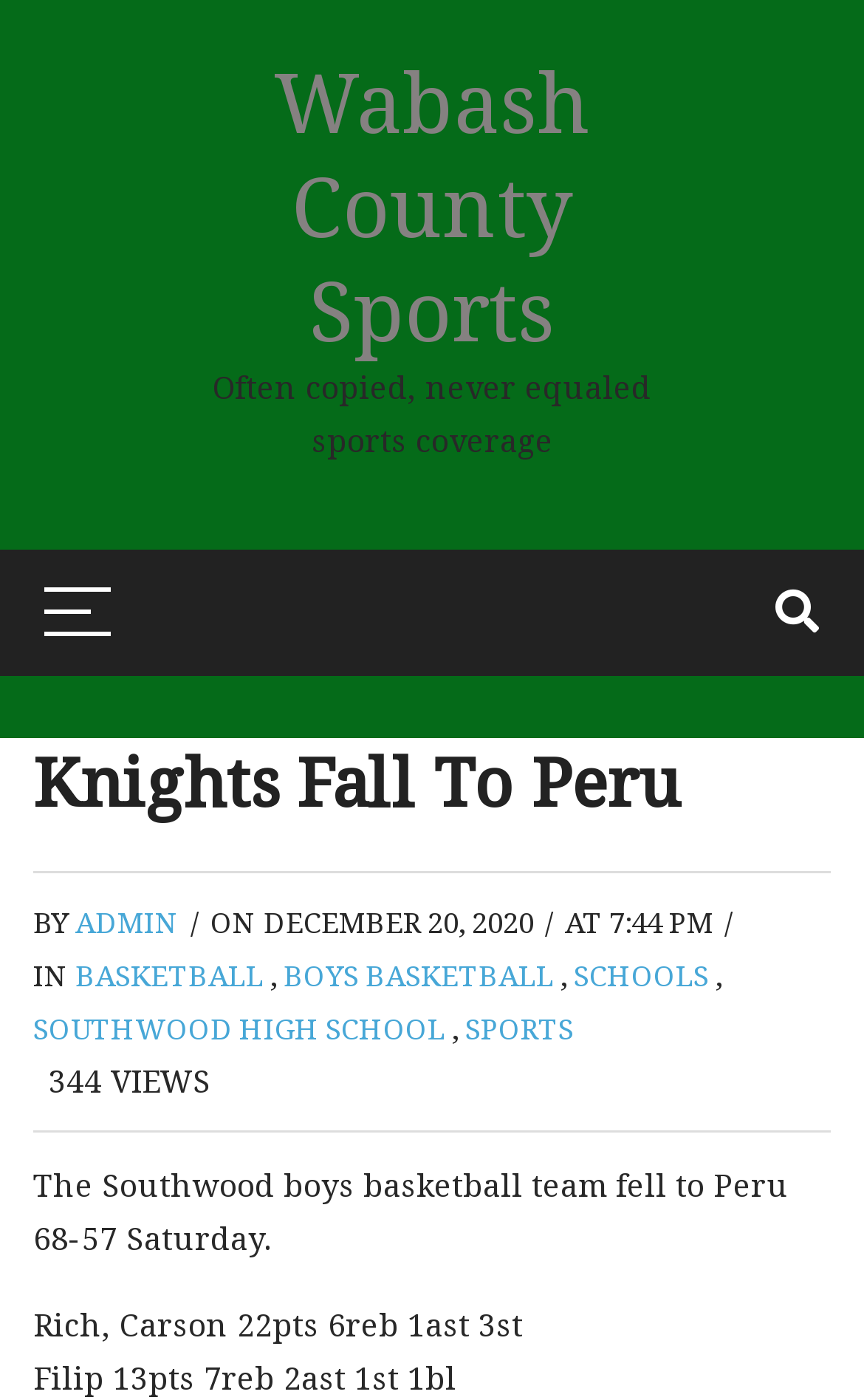What is the name of the opponent team?
Please respond to the question with a detailed and informative answer.

I found the answer by reading the first sentence of the article, which says 'The Southwood boys basketball team fell to Peru 68-57 Saturday'.